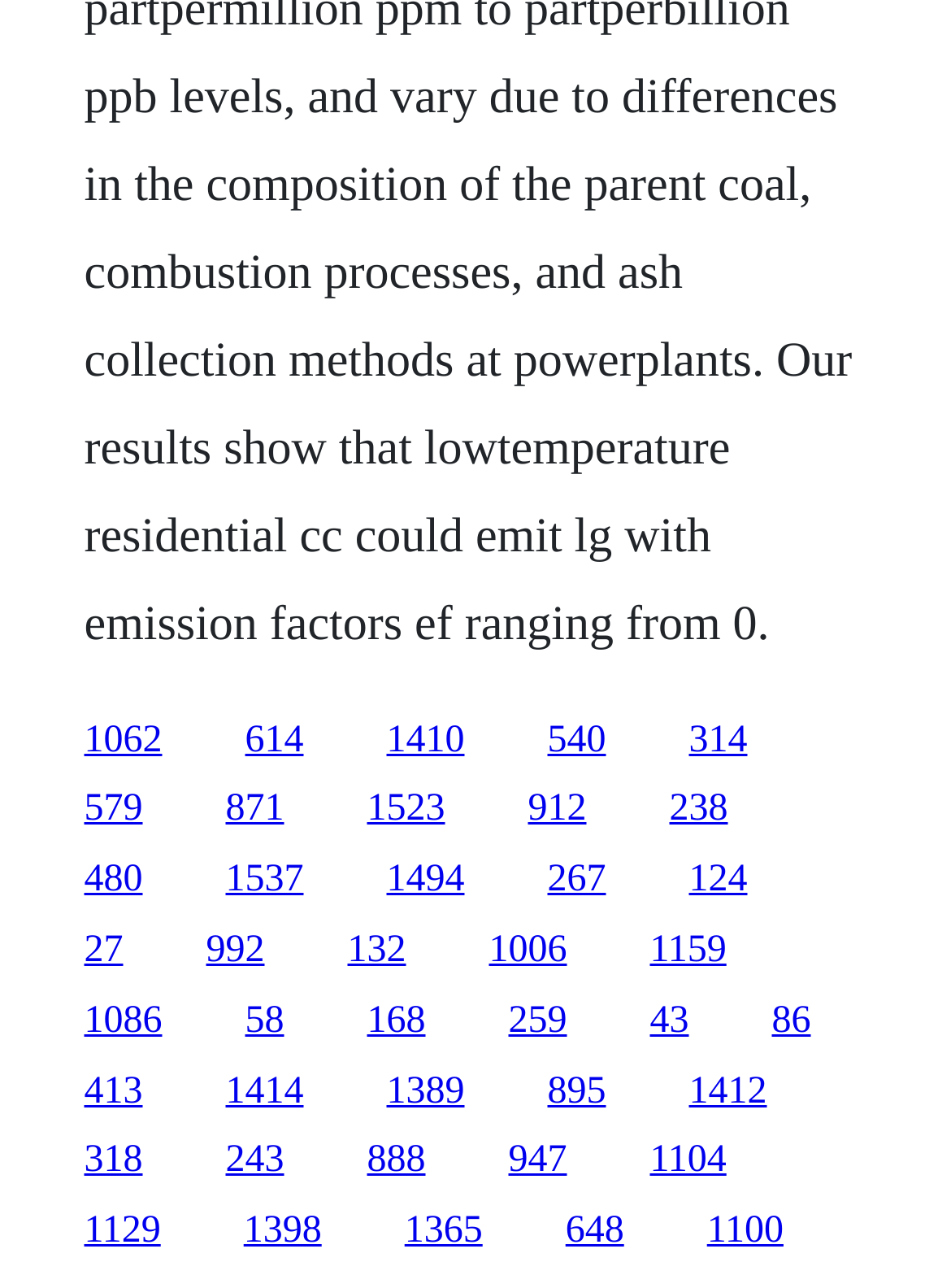Are the links arranged in a single row?
Using the visual information, respond with a single word or phrase.

No